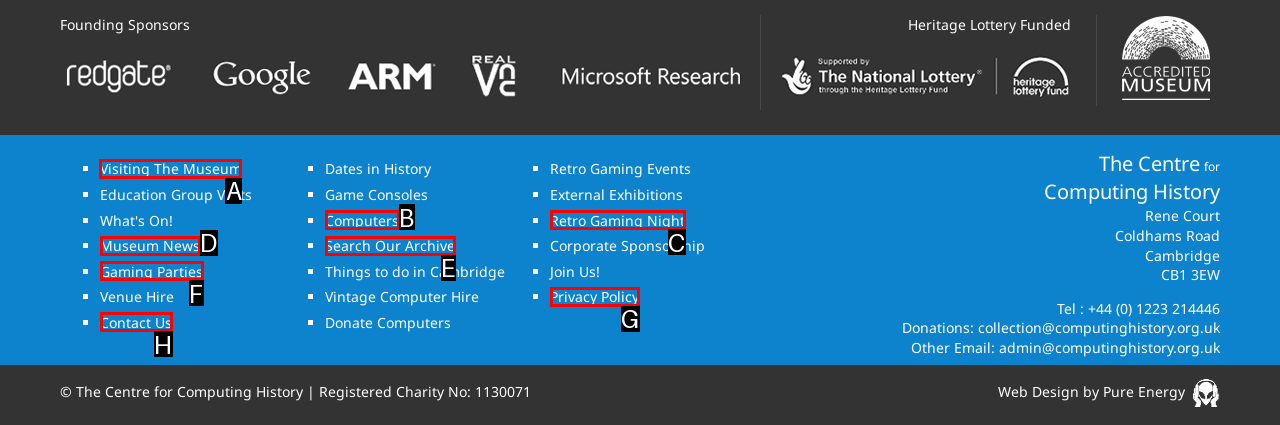Indicate the UI element to click to perform the task: Click on 'Visiting The Museum'. Reply with the letter corresponding to the chosen element.

A